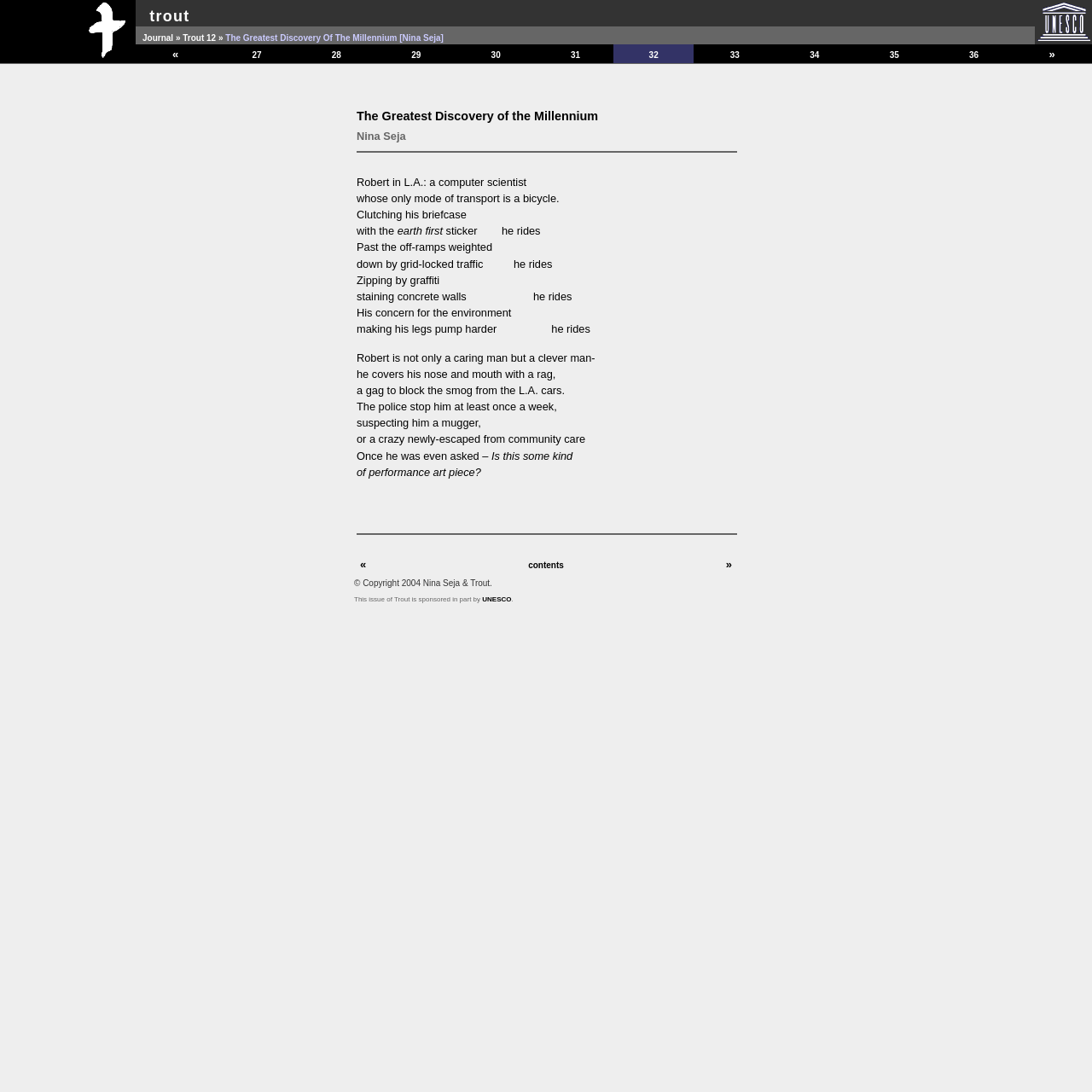Using the provided element description "Journal", determine the bounding box coordinates of the UI element.

[0.13, 0.027, 0.159, 0.04]